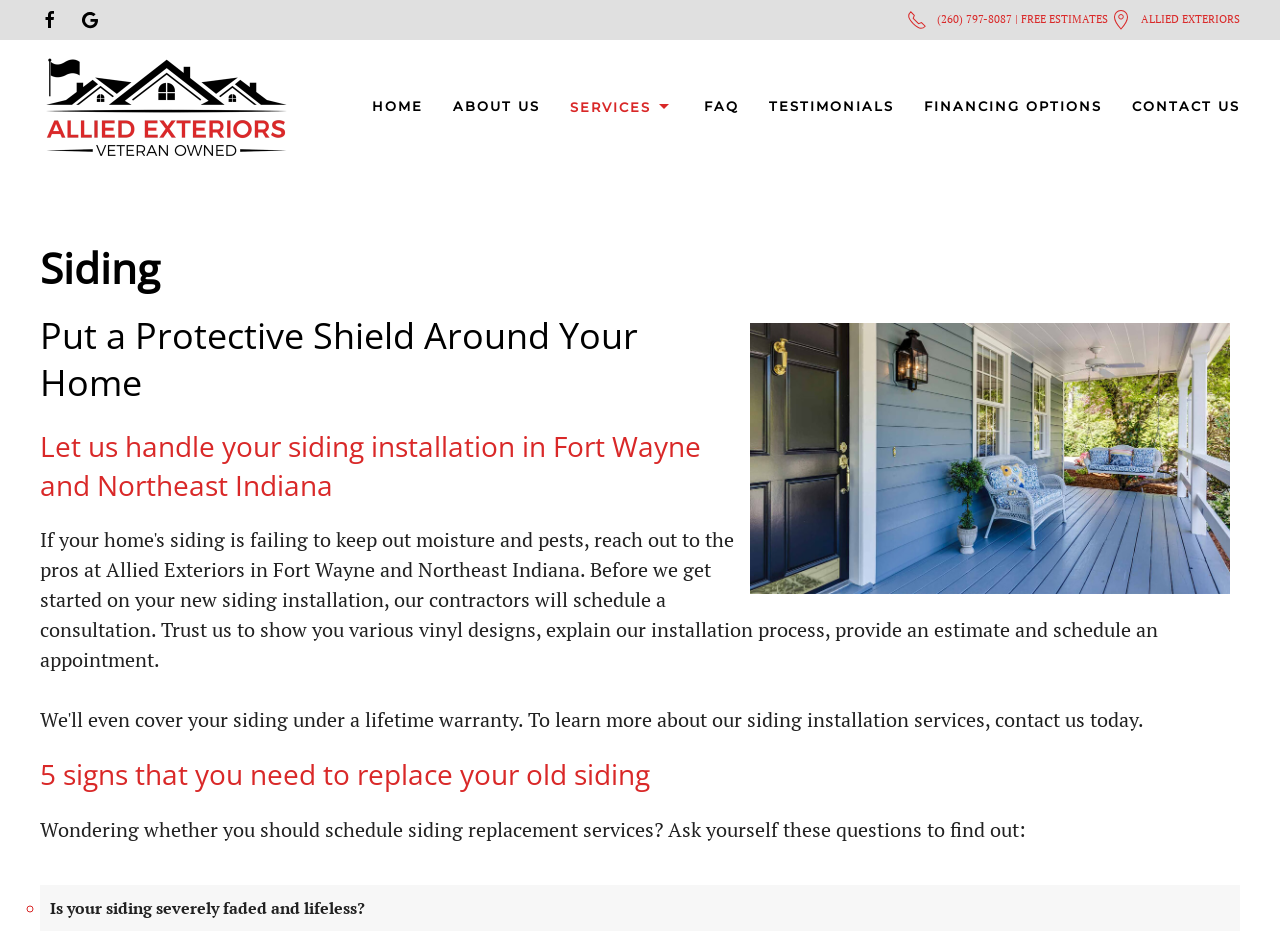How many signs are mentioned for needing to replace old siding?
Answer the question using a single word or phrase, according to the image.

5